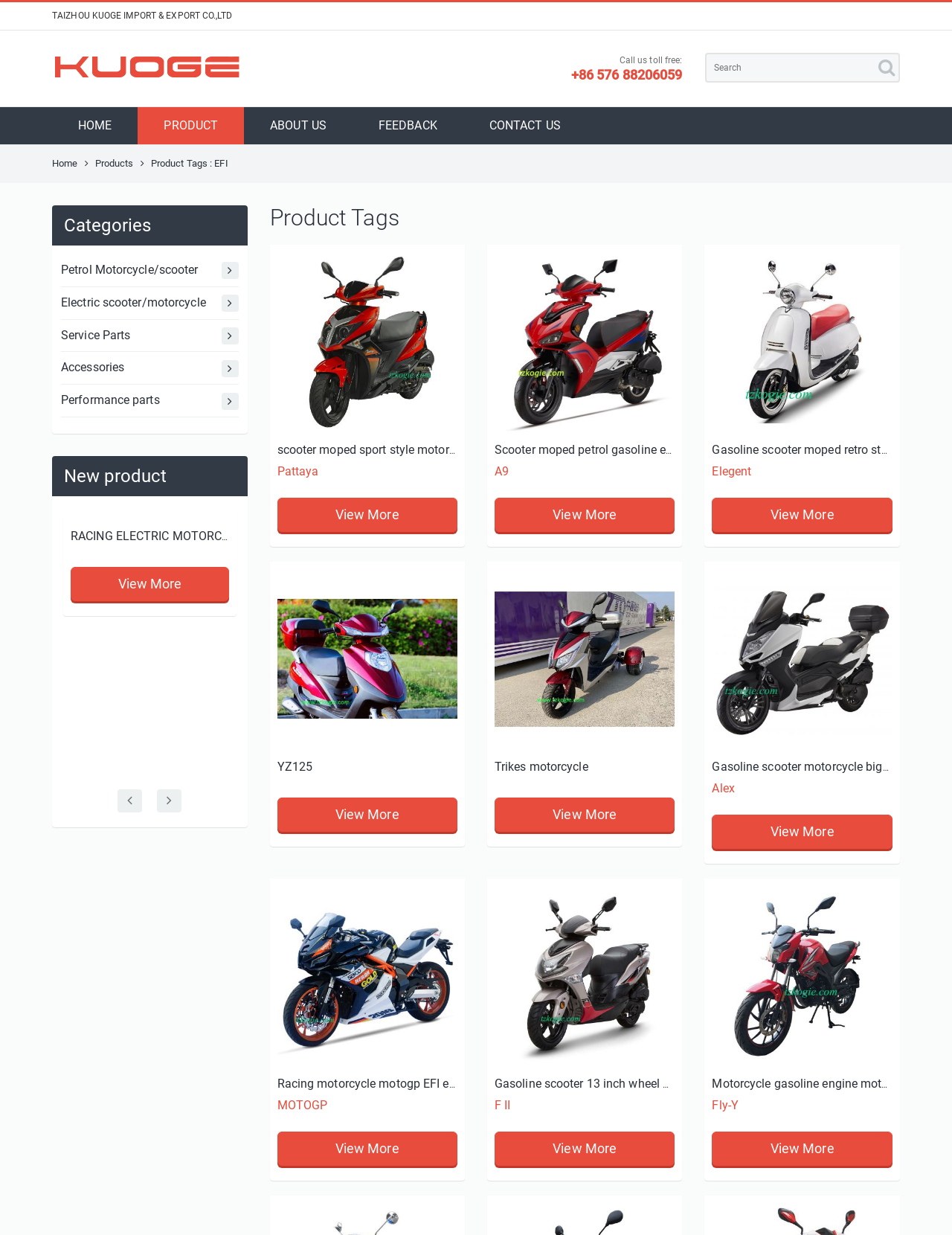Given the webpage screenshot and the description, determine the bounding box coordinates (top-left x, top-left y, bottom-right x, bottom-right y) that define the location of the UI element matching this description: title="moped,motorcycle,scooter,DELPHI EFI,E4,EFI,EURO 4"

[0.748, 0.461, 0.937, 0.607]